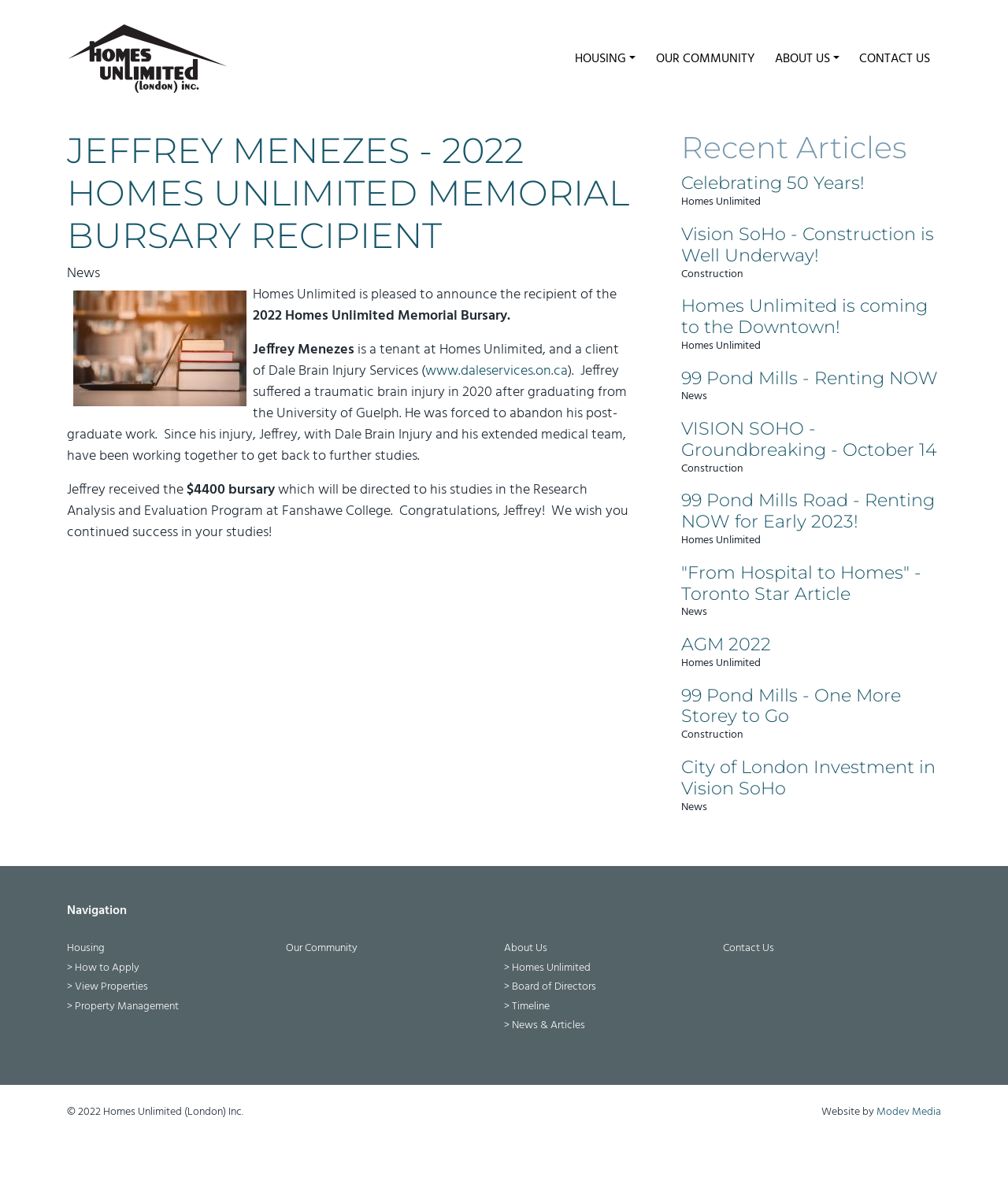Locate the bounding box coordinates of the clickable area to execute the instruction: "Search for something". Provide the coordinates as four float numbers between 0 and 1, represented as [left, top, right, bottom].

None